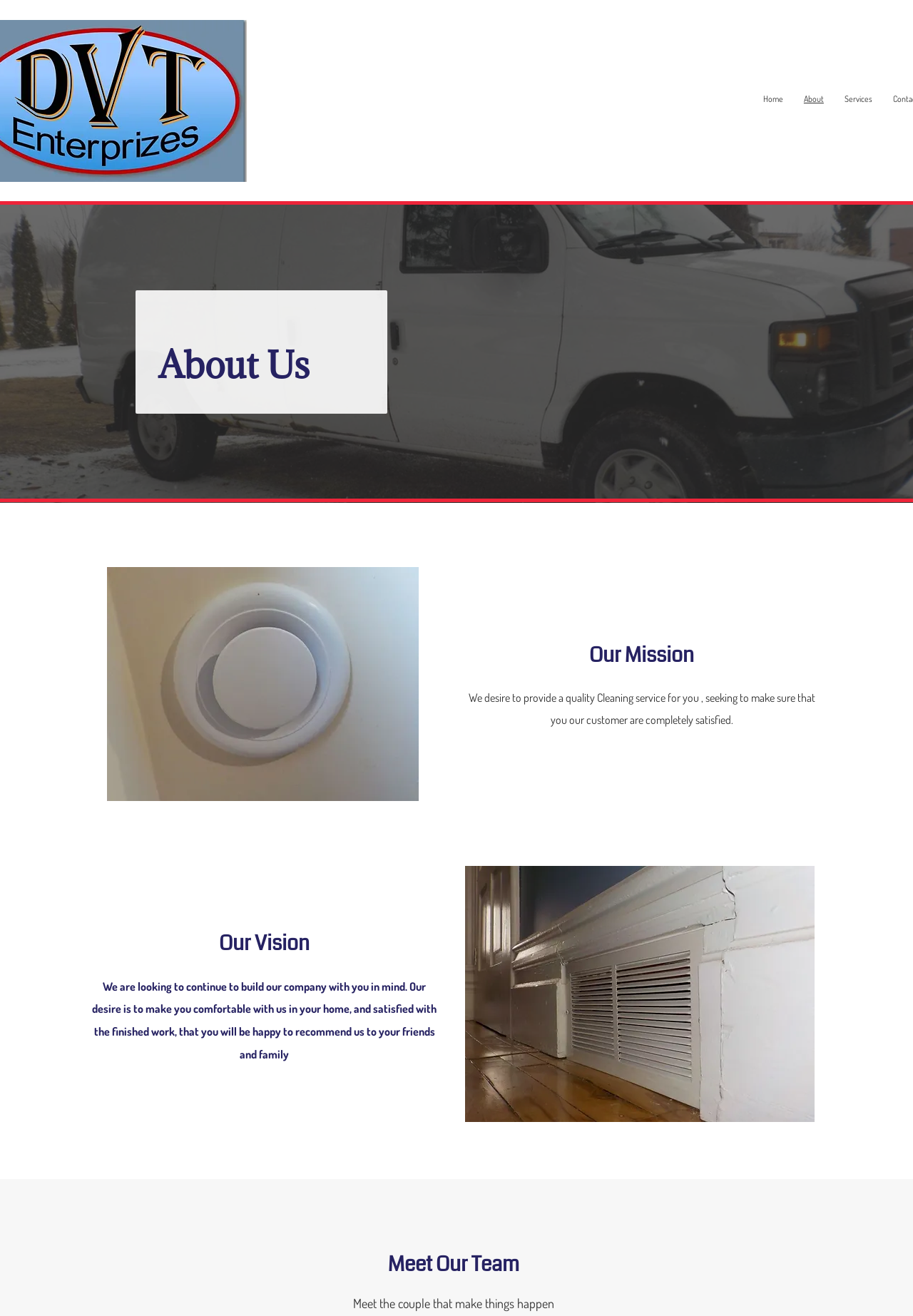Given the description: "Home", determine the bounding box coordinates of the UI element. The coordinates should be formatted as four float numbers between 0 and 1, [left, top, right, bottom].

[0.824, 0.07, 0.869, 0.08]